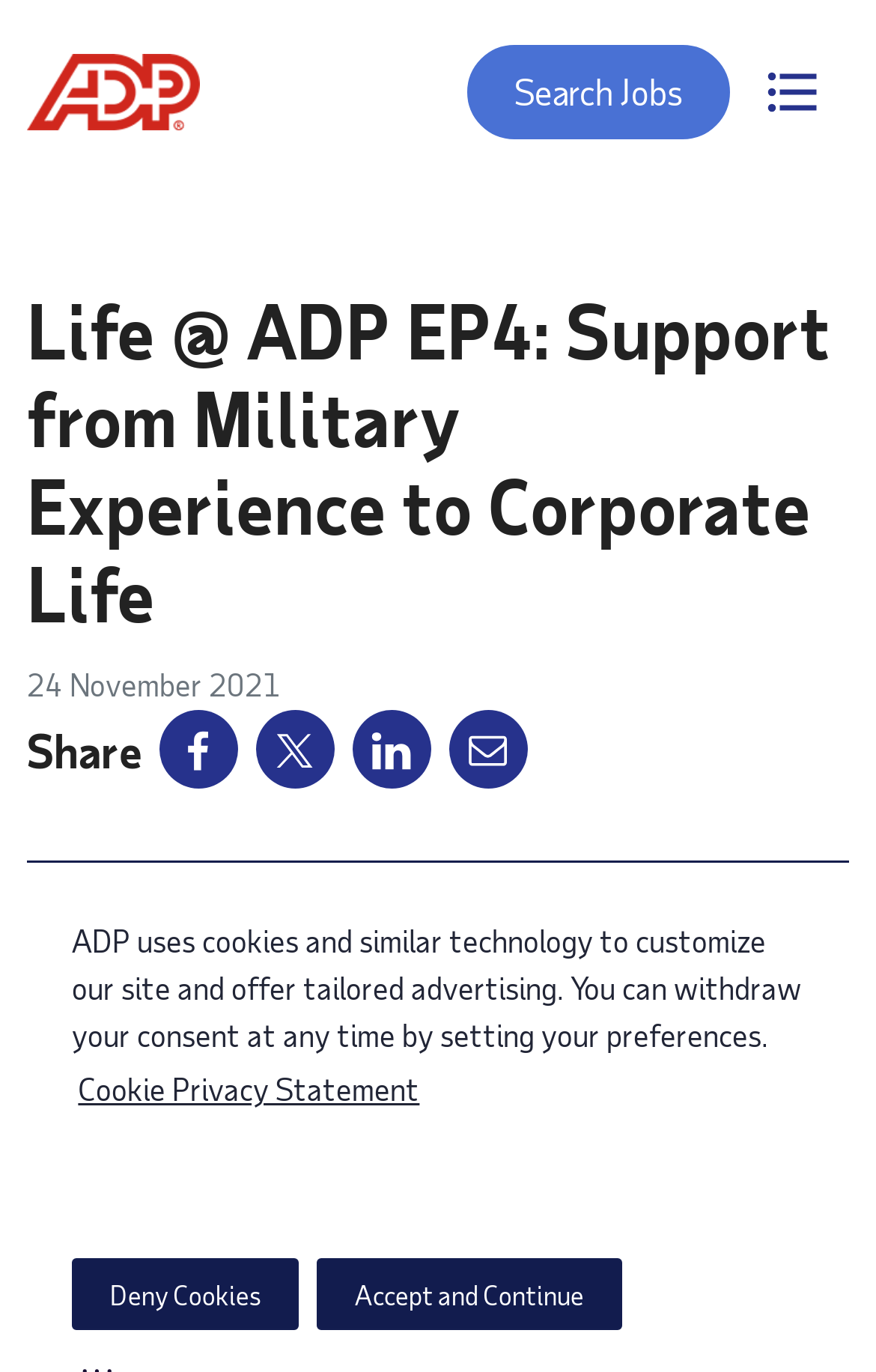Find the bounding box coordinates of the UI element according to this description: "parent_node: Search Jobs aria-label="Toggle navigation"".

[0.841, 0.026, 0.969, 0.108]